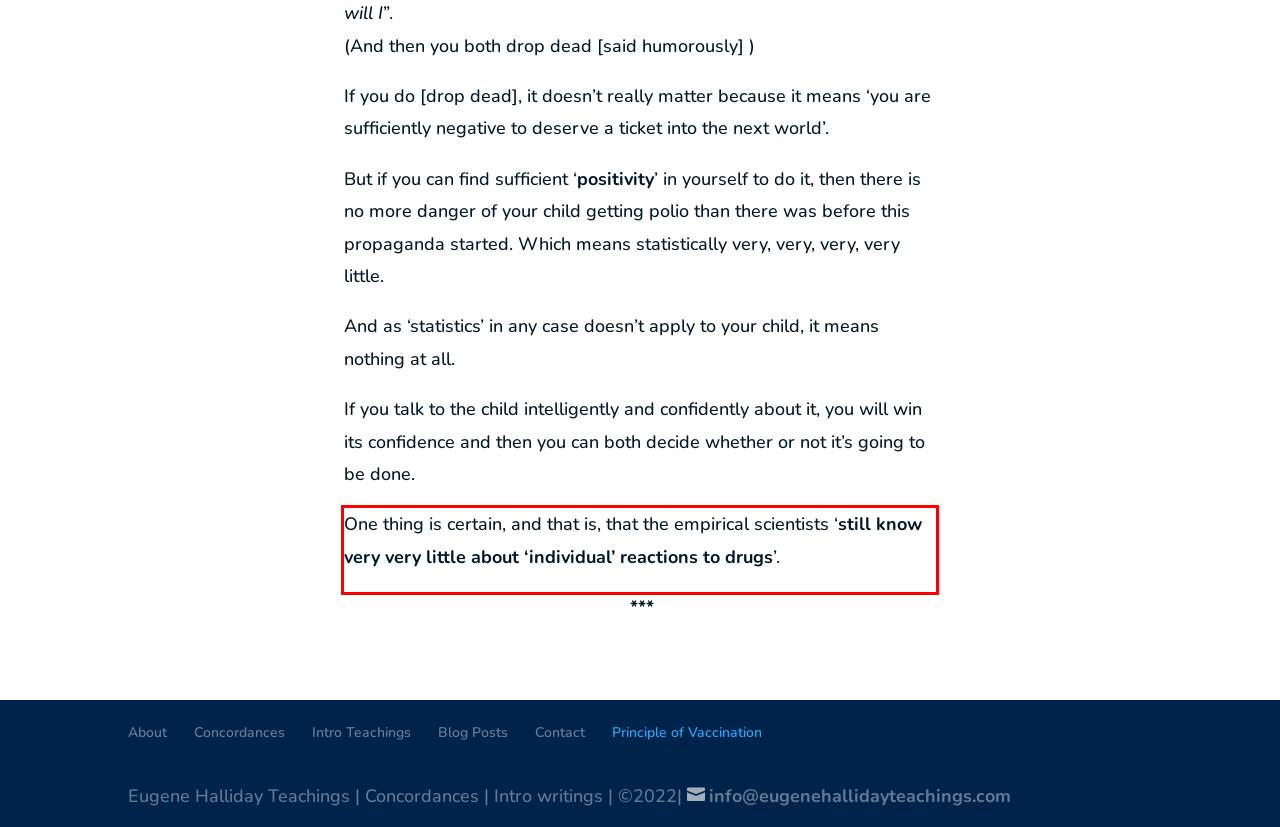Analyze the screenshot of the webpage that features a red bounding box and recognize the text content enclosed within this red bounding box.

One thing is certain, and that is, that the empirical scientists ‘still know very very little about ‘individual’ reactions to drugs’.